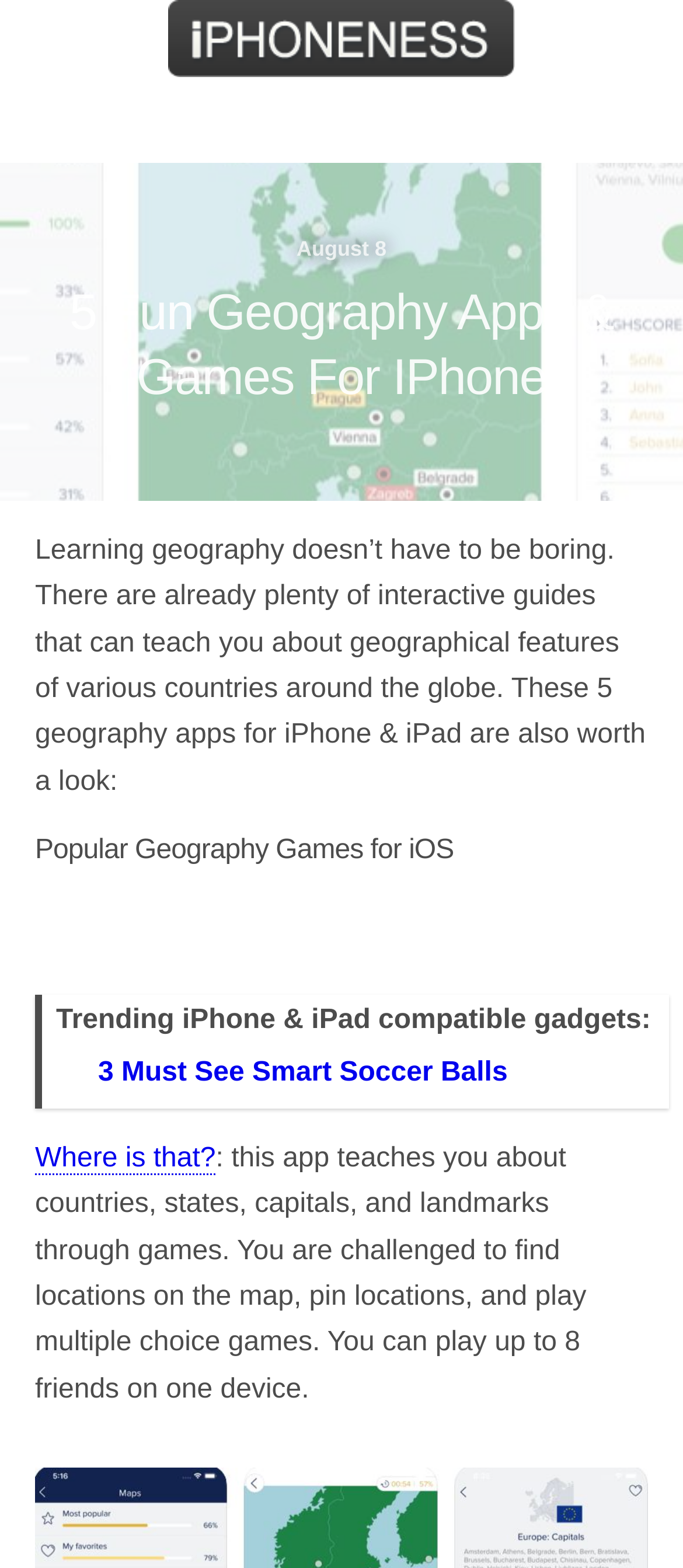Give a short answer to this question using one word or a phrase:
What is the name of the first geography app mentioned?

Where is that?